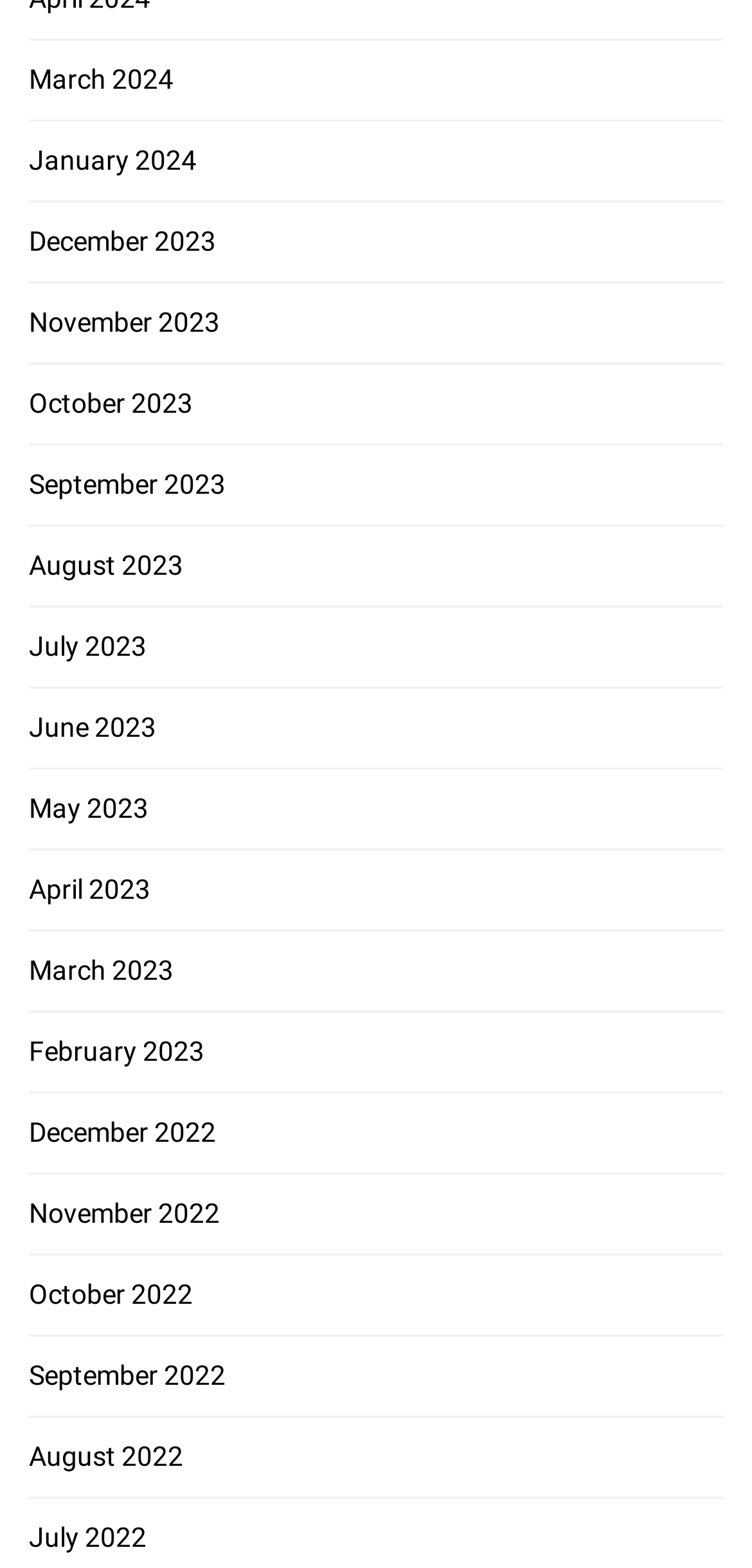Are the months listed in chronological order?
Answer with a single word or short phrase according to what you see in the image.

Yes